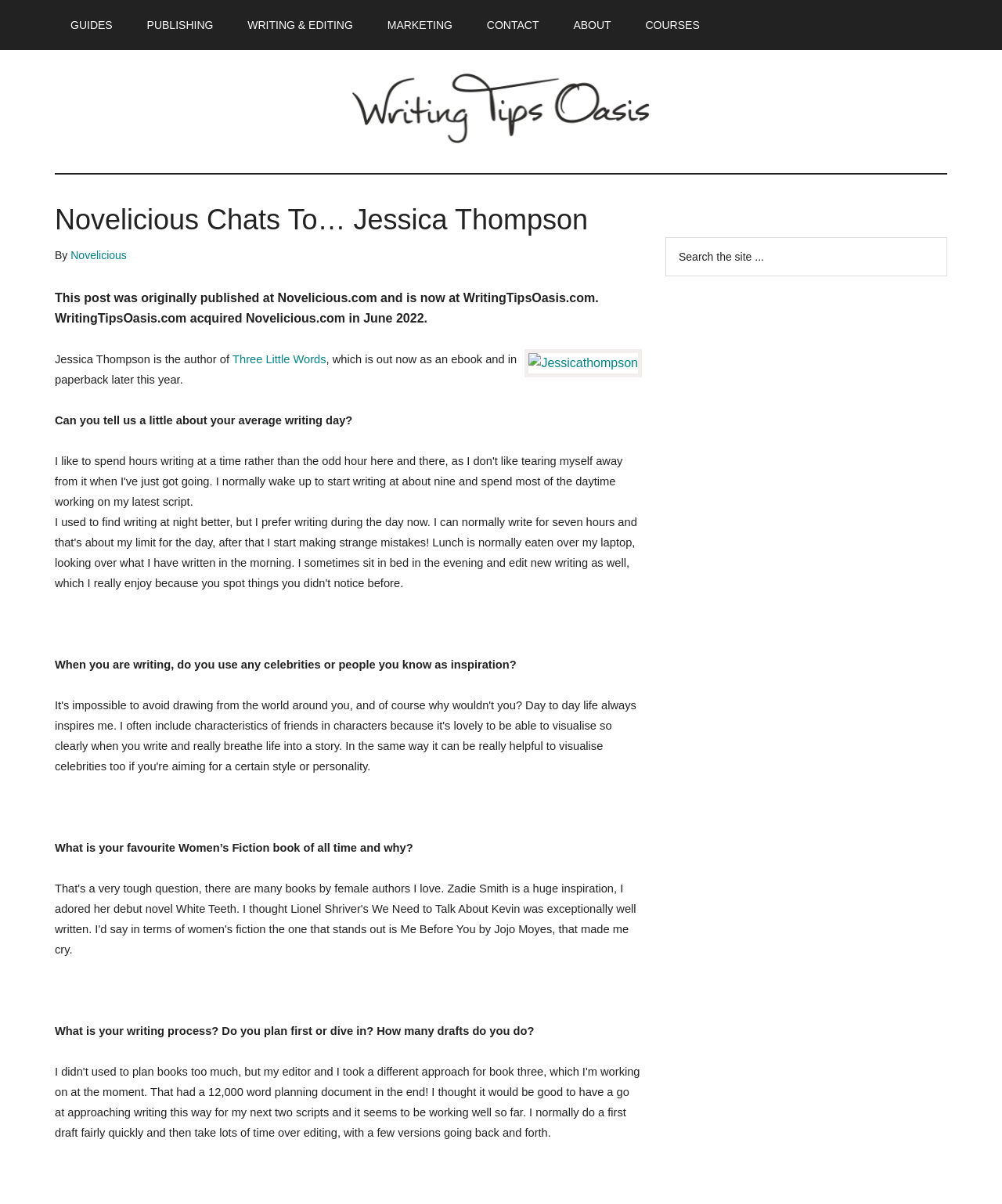Determine the bounding box coordinates of the clickable region to carry out the instruction: "Search the site".

[0.664, 0.197, 0.945, 0.23]